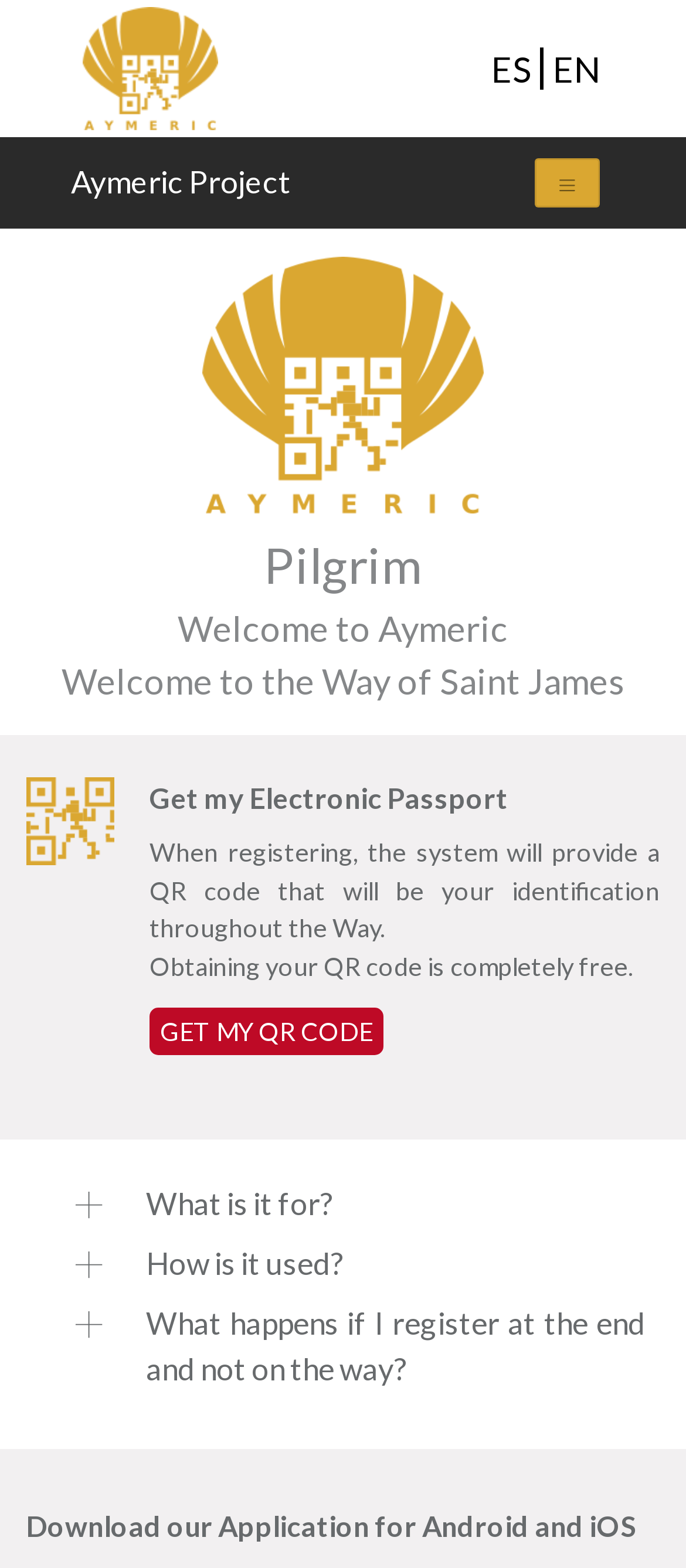Determine the bounding box coordinates for the UI element matching this description: "Aymeric Project".

[0.104, 0.099, 0.424, 0.134]